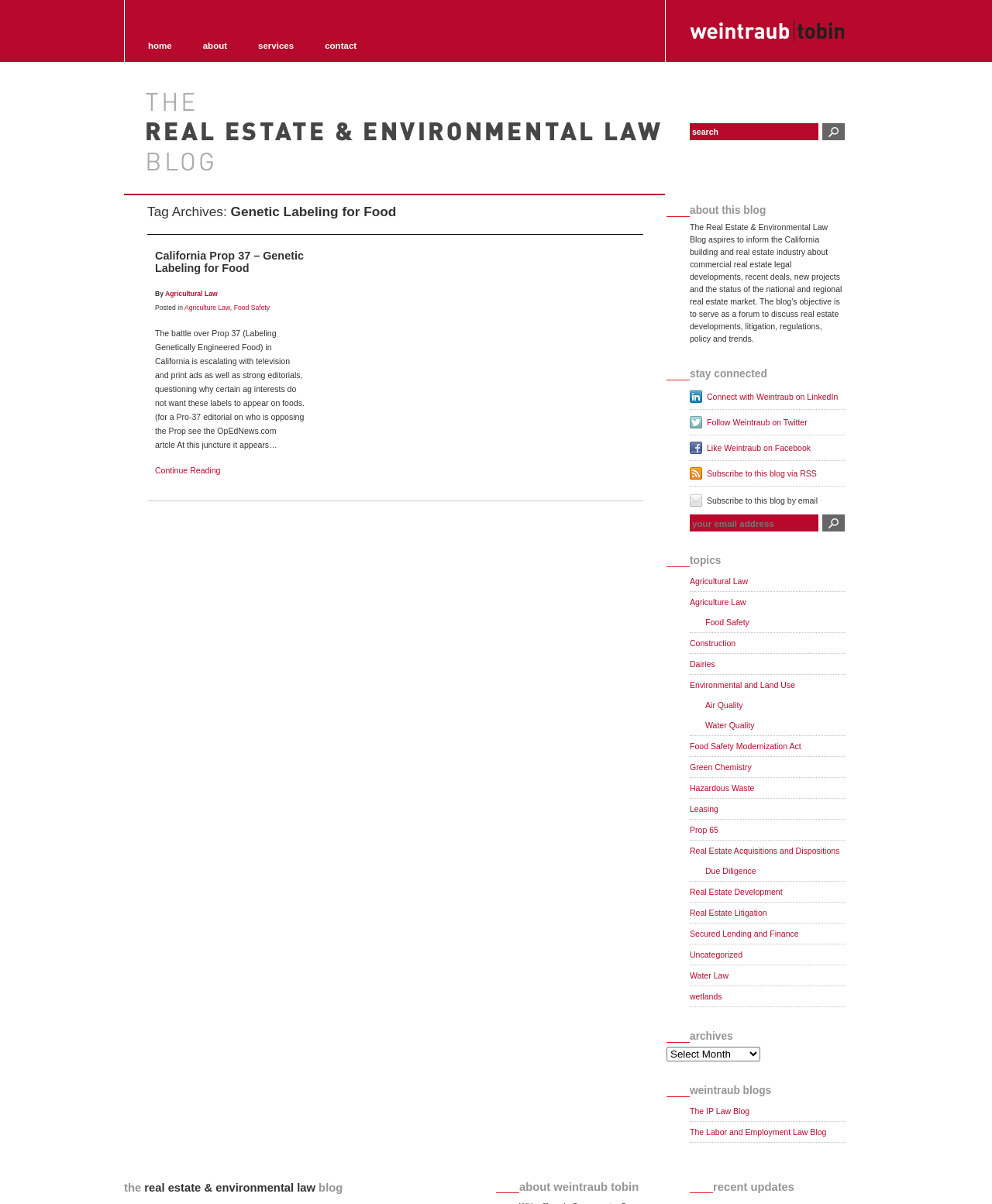Locate the bounding box coordinates of the area where you should click to accomplish the instruction: "go to home page".

[0.134, 0.032, 0.189, 0.051]